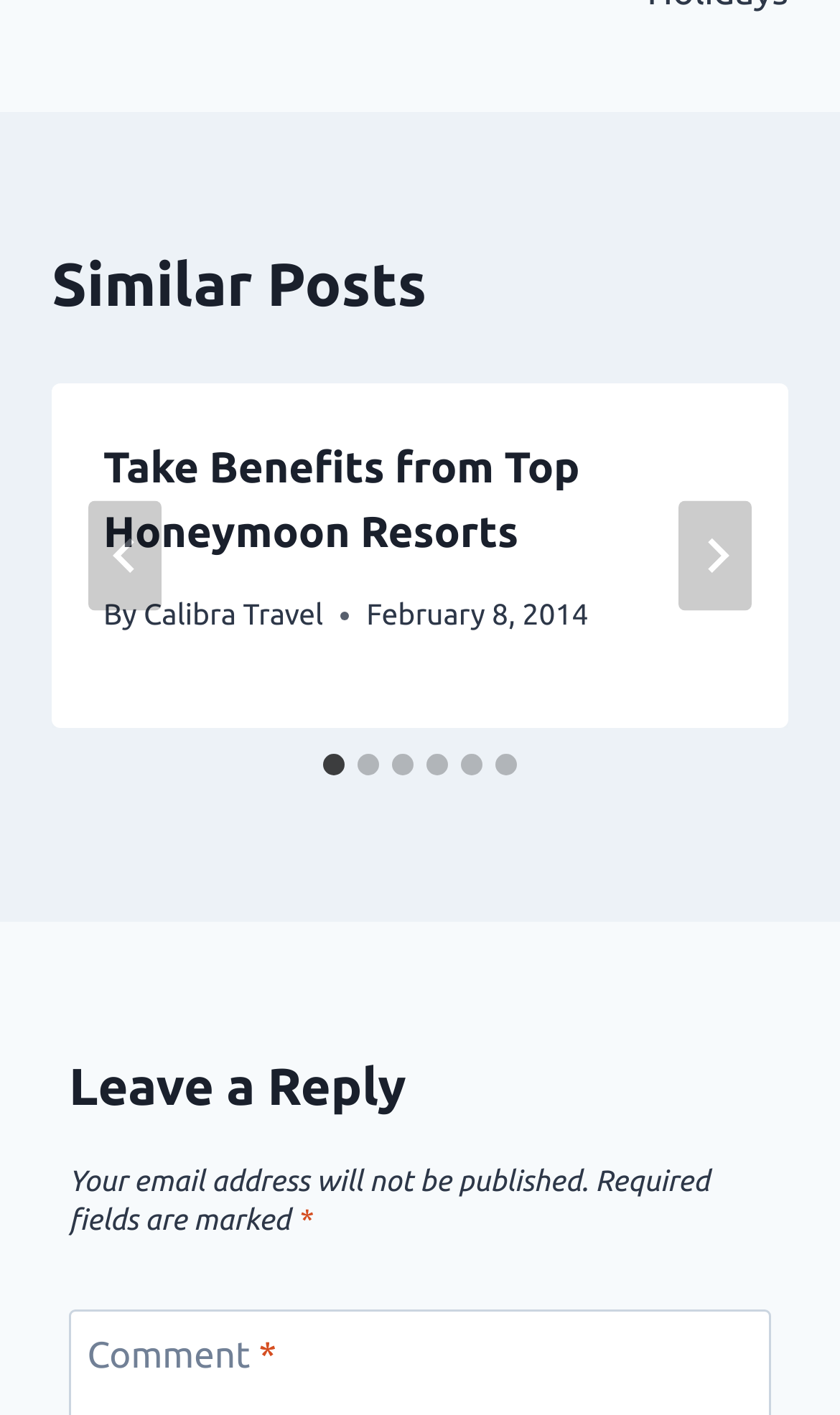Identify the bounding box for the element characterized by the following description: "aria-label="Next"".

[0.808, 0.354, 0.895, 0.432]